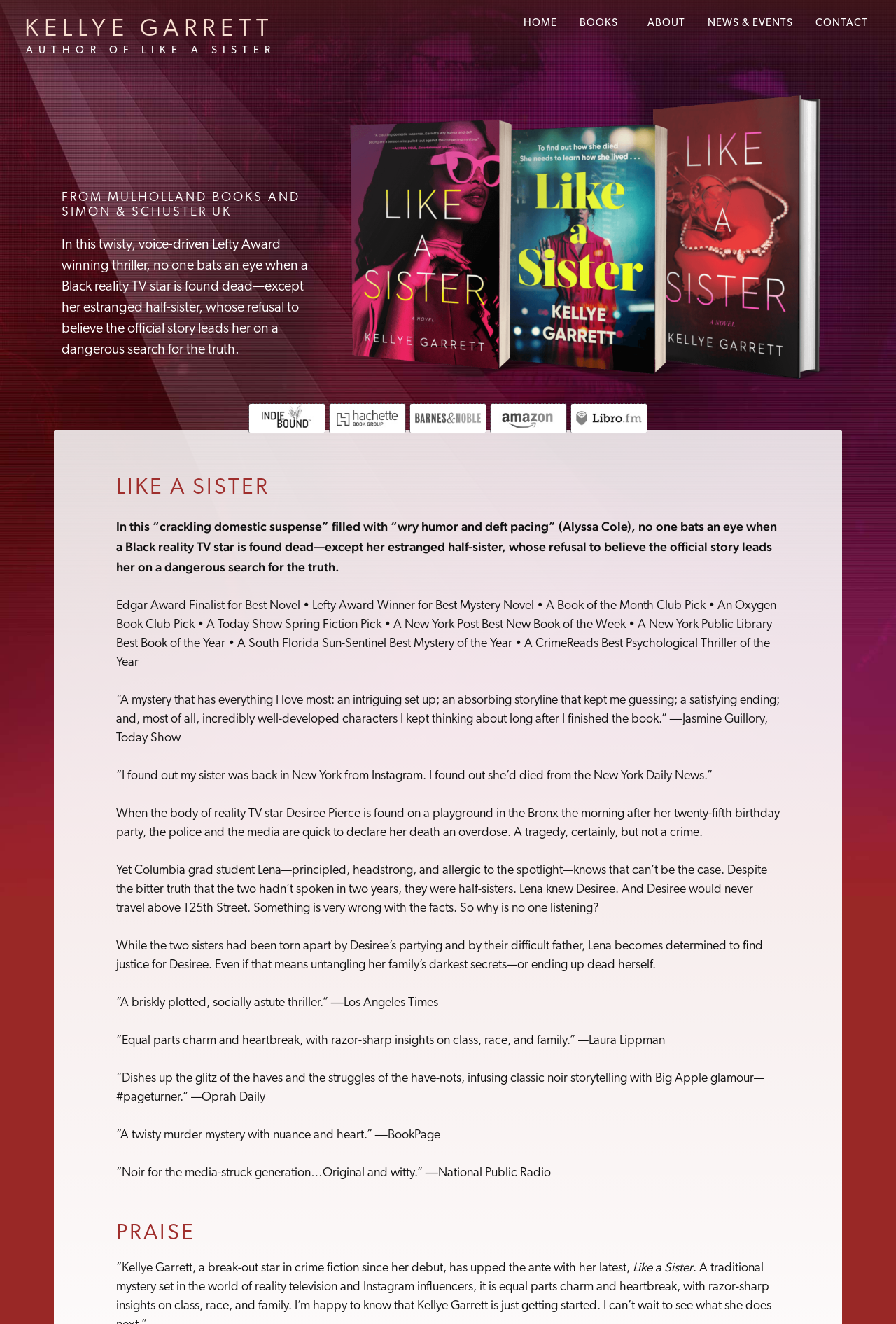Please look at the image and answer the question with a detailed explanation: What is the name of the reality TV star who was found dead?

The name of the reality TV star who was found dead is mentioned in the text 'When the body of reality TV star Desiree Pierce is found on a playground in the Bronx the morning after her twenty-fifth birthday party, the police and the media are quick to declare her death an overdose.'.